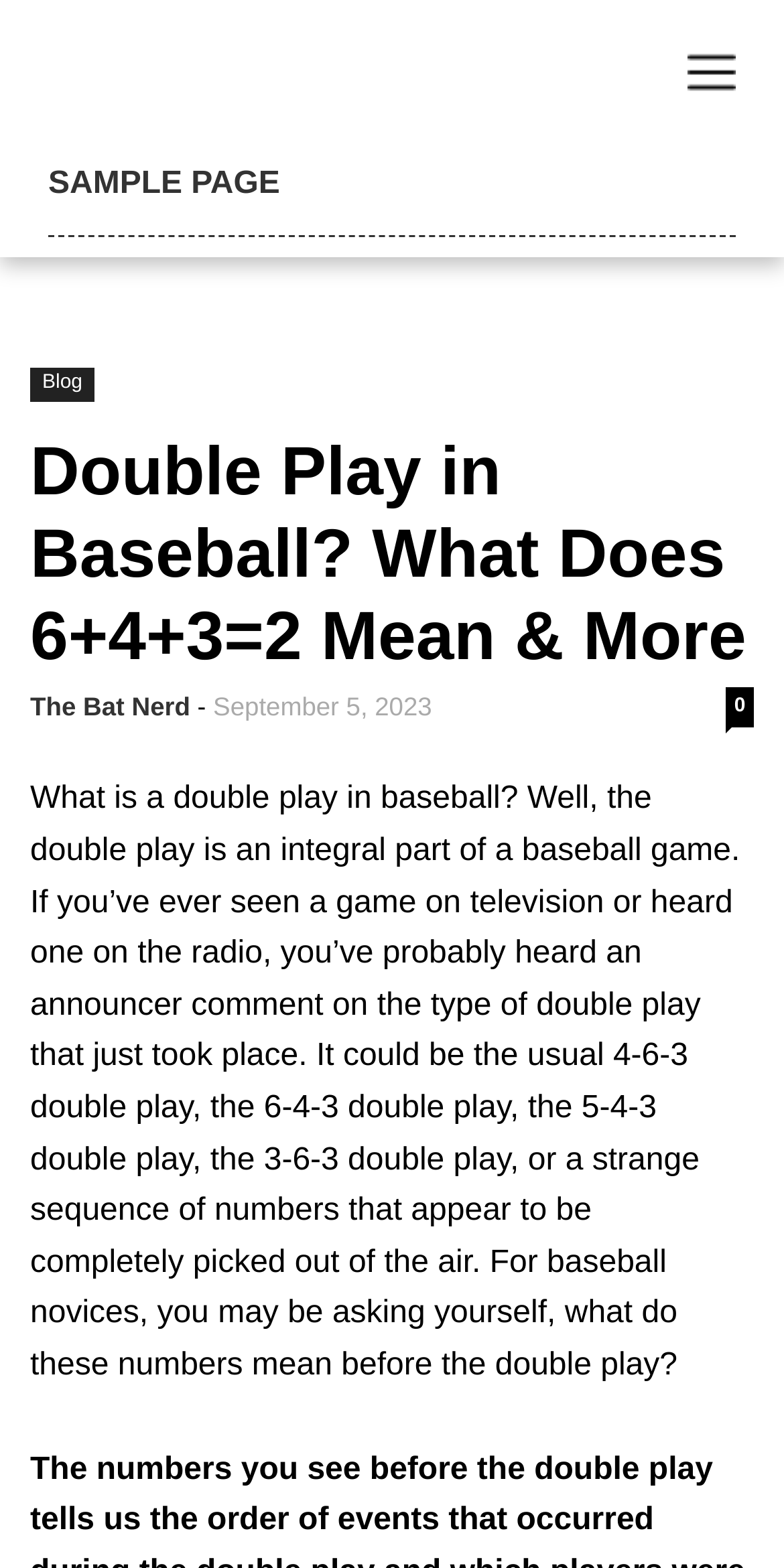What is the purpose of a double play?
Using the image as a reference, answer the question in detail.

I found the purpose of a double play by reading the first paragraph of the article. It says that the double play is an integral part of a baseball game, which implies that it is an important aspect of the game.